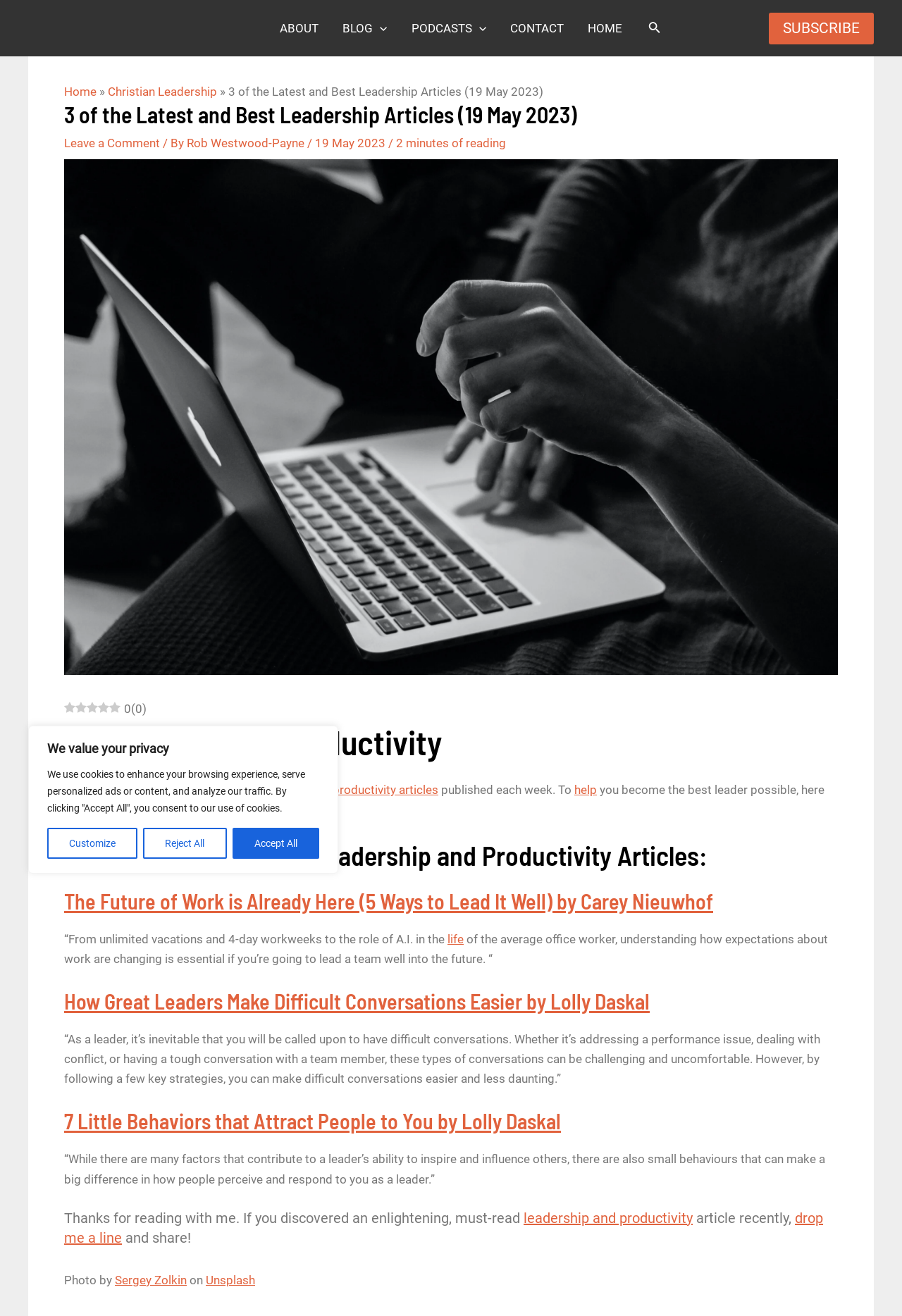Given the element description, predict the bounding box coordinates in the format (top-left x, top-left y, bottom-right x, bottom-right y). Make sure all values are between 0 and 1. Here is the element description: Rob Westwood-Payne

[0.207, 0.103, 0.341, 0.114]